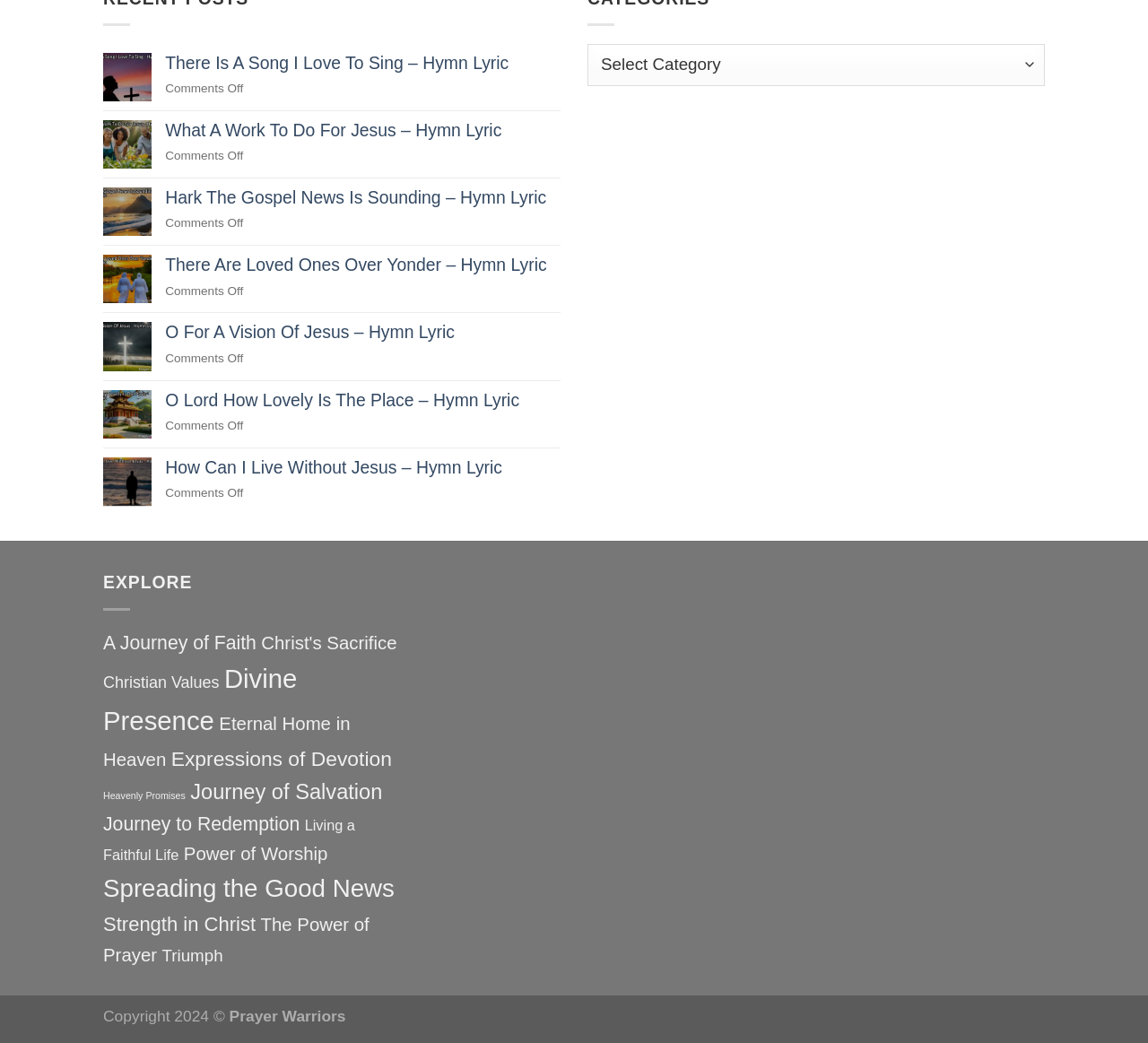Find the bounding box coordinates of the element I should click to carry out the following instruction: "Click on the 'EXPLORE' button".

[0.09, 0.549, 0.167, 0.568]